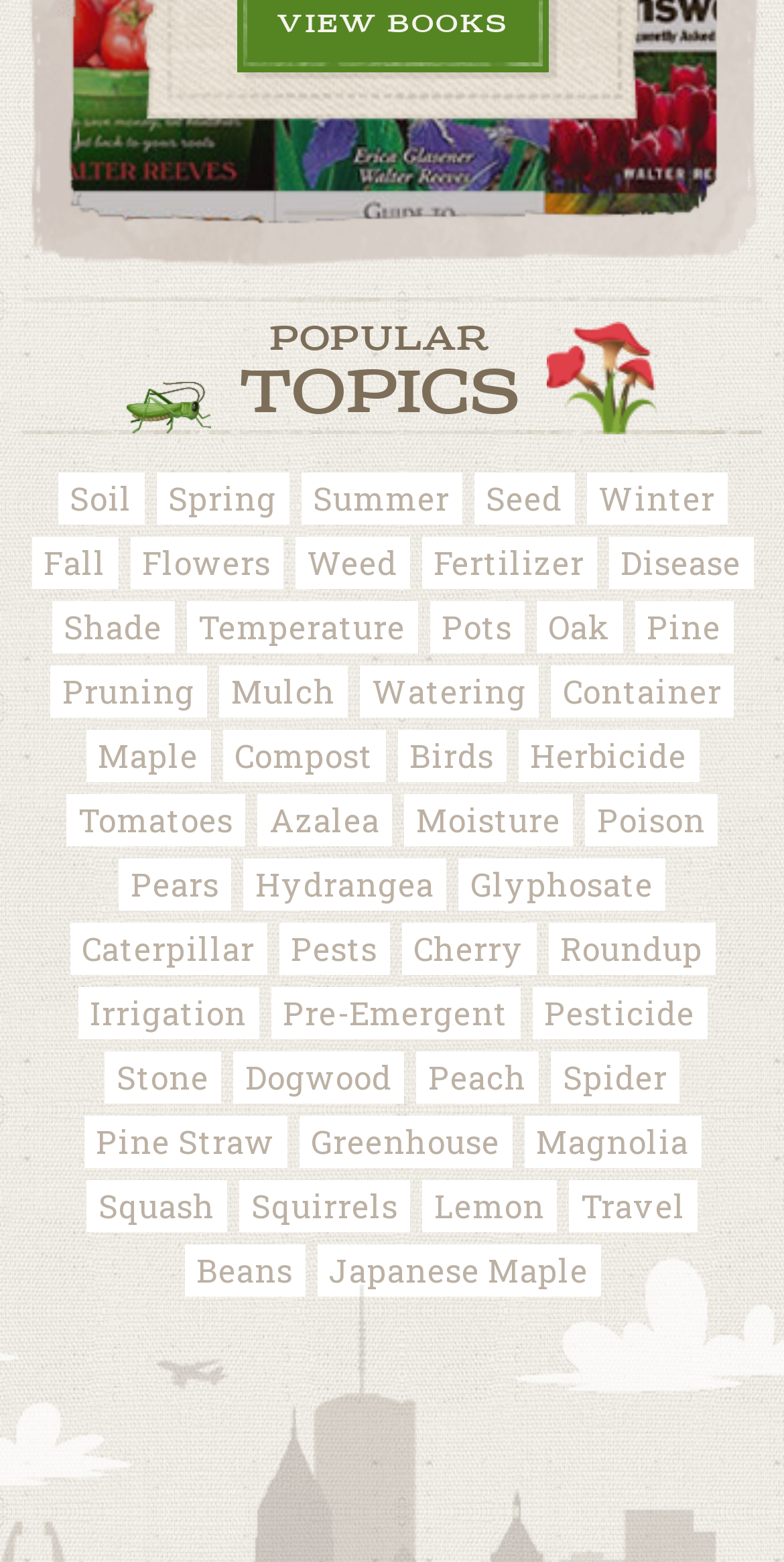Can you find the bounding box coordinates for the UI element given this description: "Pruning"? Provide the coordinates as four float numbers between 0 and 1: [left, top, right, bottom].

[0.064, 0.427, 0.264, 0.46]